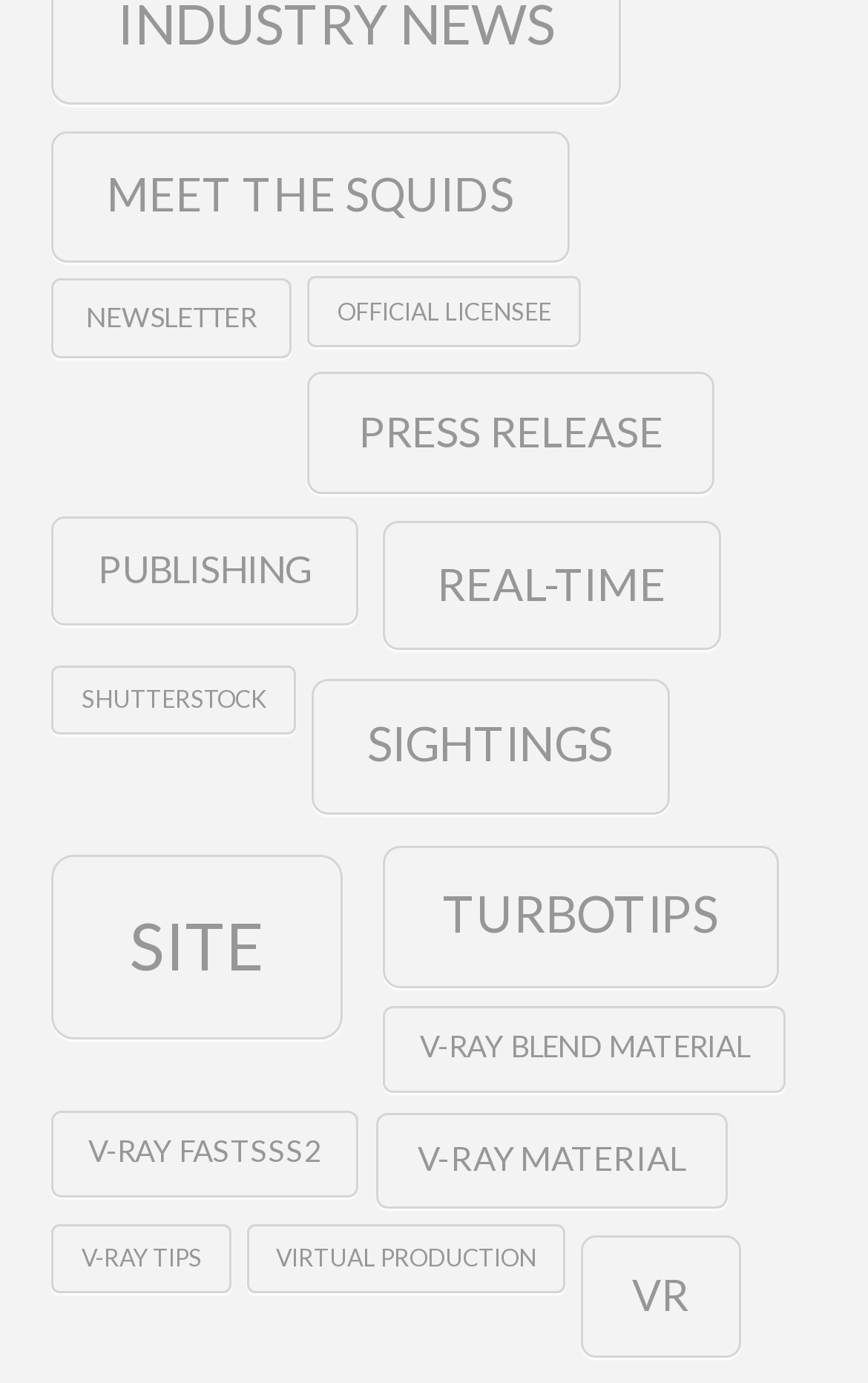Locate the bounding box coordinates of the area that needs to be clicked to fulfill the following instruction: "Click on 'China to wage people's war against porn websites'". The coordinates should be in the format of four float numbers between 0 and 1, namely [left, top, right, bottom].

None